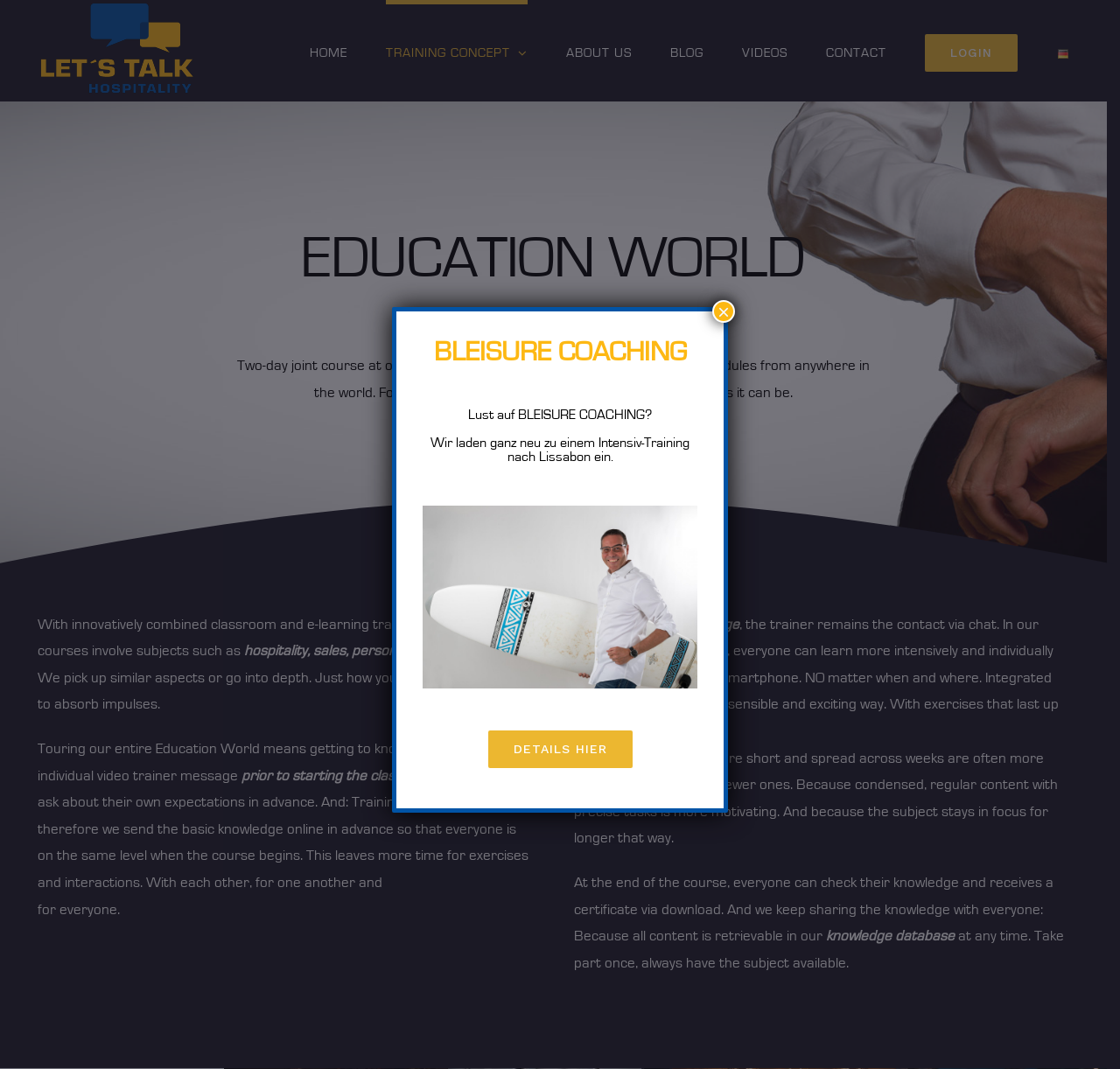Please identify the bounding box coordinates of the clickable element to fulfill the following instruction: "Click the 'TRAINING CONCEPT' link". The coordinates should be four float numbers between 0 and 1, i.e., [left, top, right, bottom].

[0.344, 0.0, 0.471, 0.095]